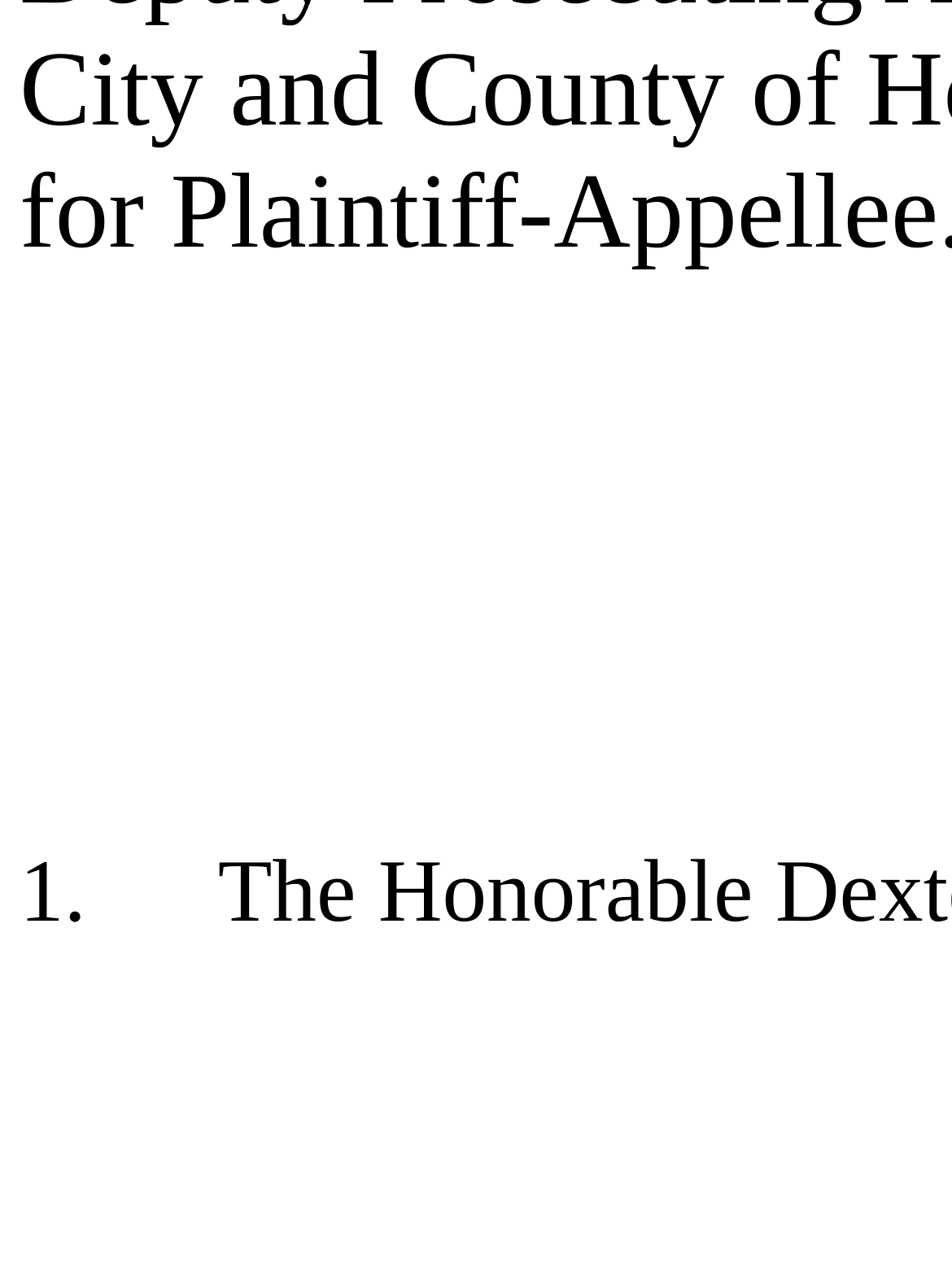Provide the bounding box coordinates, formatted as (top-left x, top-left y, bottom-right x, bottom-right y), with all values being floating point numbers between 0 and 1. Identify the bounding box of the UI element that matches the description: 1.

[0.021, 0.667, 0.114, 0.744]